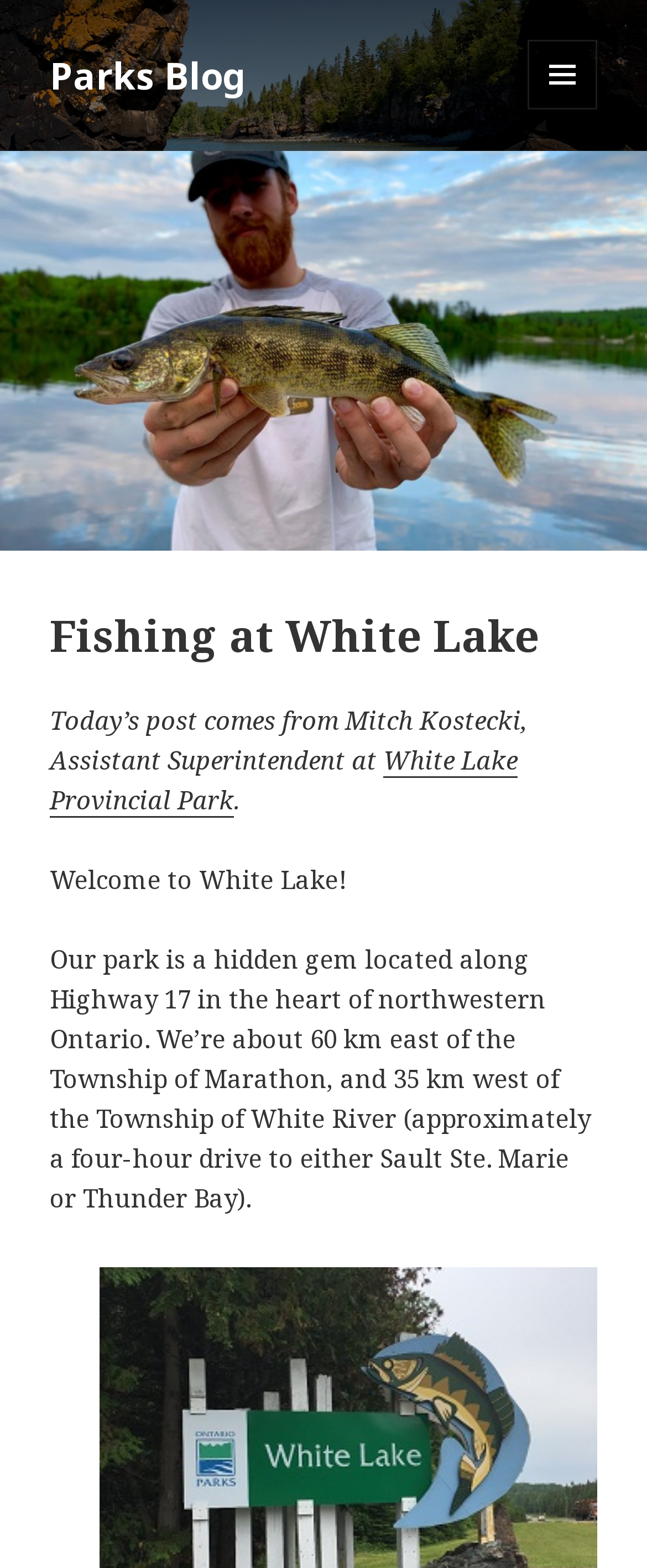Please give a succinct answer to the question in one word or phrase:
What is the topic of the blog post?

Fishing